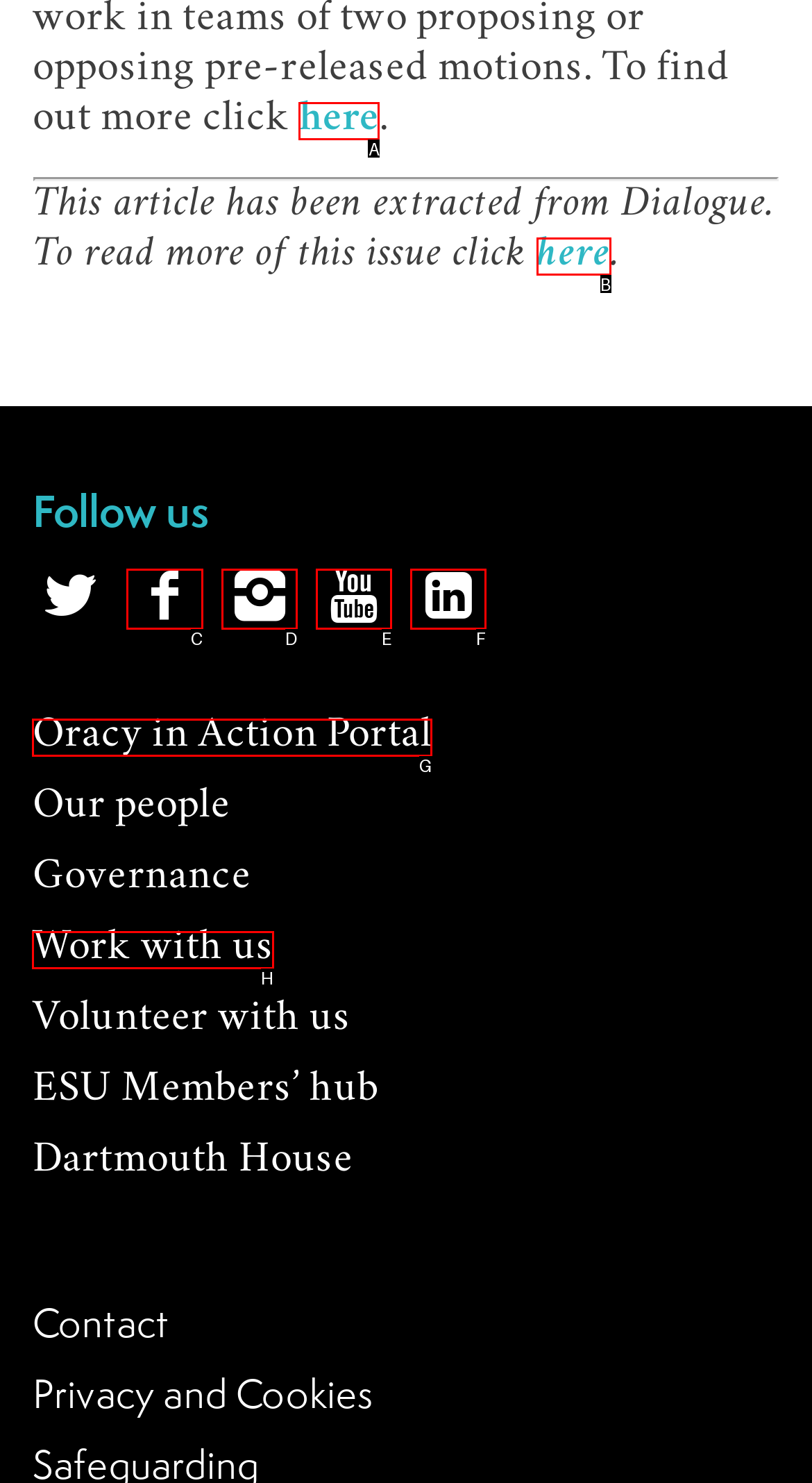Determine the HTML element that best aligns with the description: Oracy in Action Portal
Answer with the appropriate letter from the listed options.

G